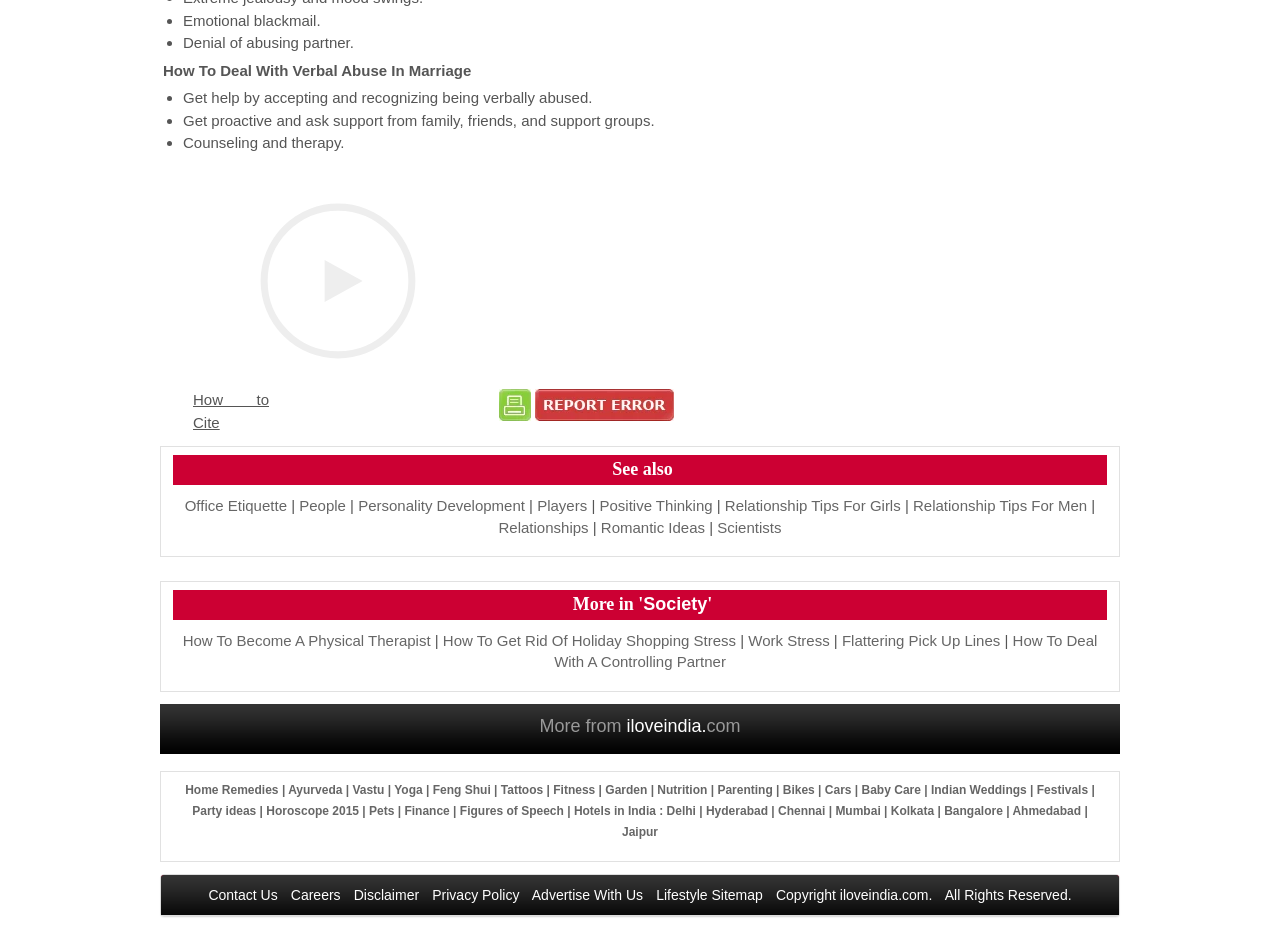What is the topic of the webpage?
Kindly answer the question with as much detail as you can.

The webpage appears to be discussing the topic of verbal abuse in marriage, as indicated by the title 'How To Deal With Verbal Abuse In Marriage' and the list of points provided, such as 'Emotional blackmail', 'Denial of abusing partner', and 'Get help by accepting and recognizing being verbally abused'.